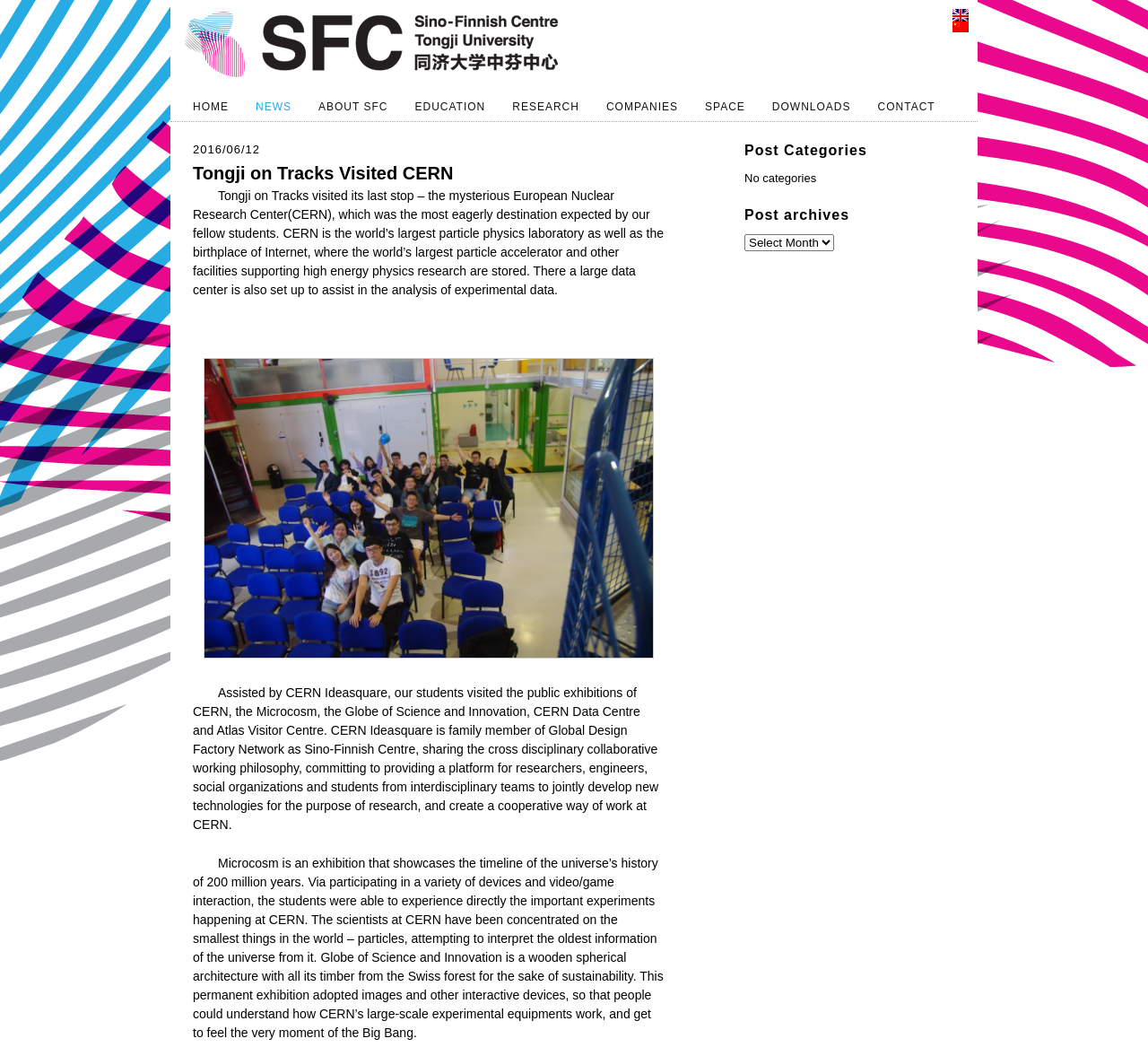Using the description: "AbOUT SFC", determine the UI element's bounding box coordinates. Ensure the coordinates are in the format of four float numbers between 0 and 1, i.e., [left, top, right, bottom].

[0.266, 0.088, 0.35, 0.115]